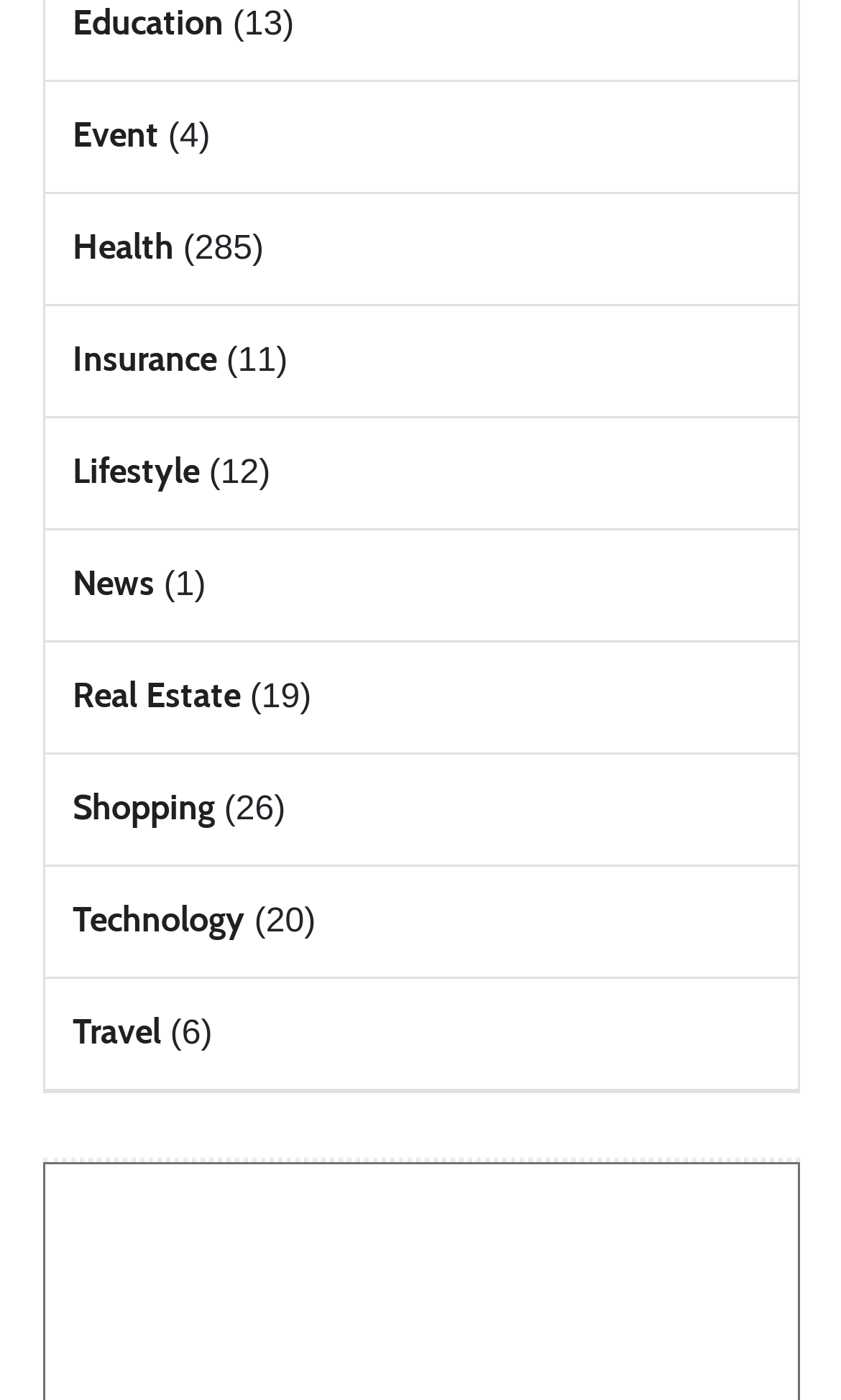Determine the bounding box coordinates of the region I should click to achieve the following instruction: "Go to Travel section". Ensure the bounding box coordinates are four float numbers between 0 and 1, i.e., [left, top, right, bottom].

[0.086, 0.723, 0.191, 0.752]